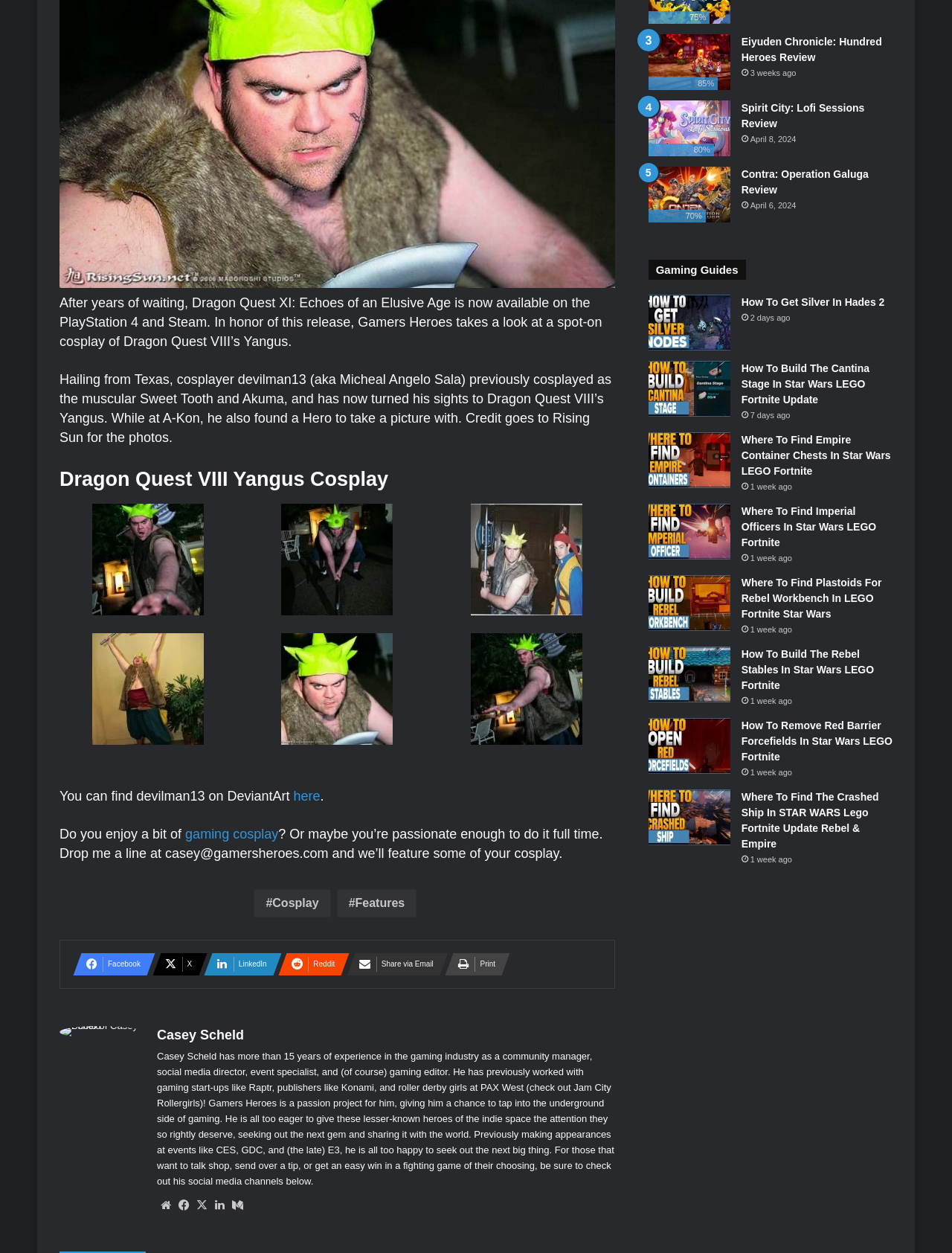Given the description of the UI element: "Features", predict the bounding box coordinates in the form of [left, top, right, bottom], with each value being a float between 0 and 1.

[0.354, 0.632, 0.438, 0.655]